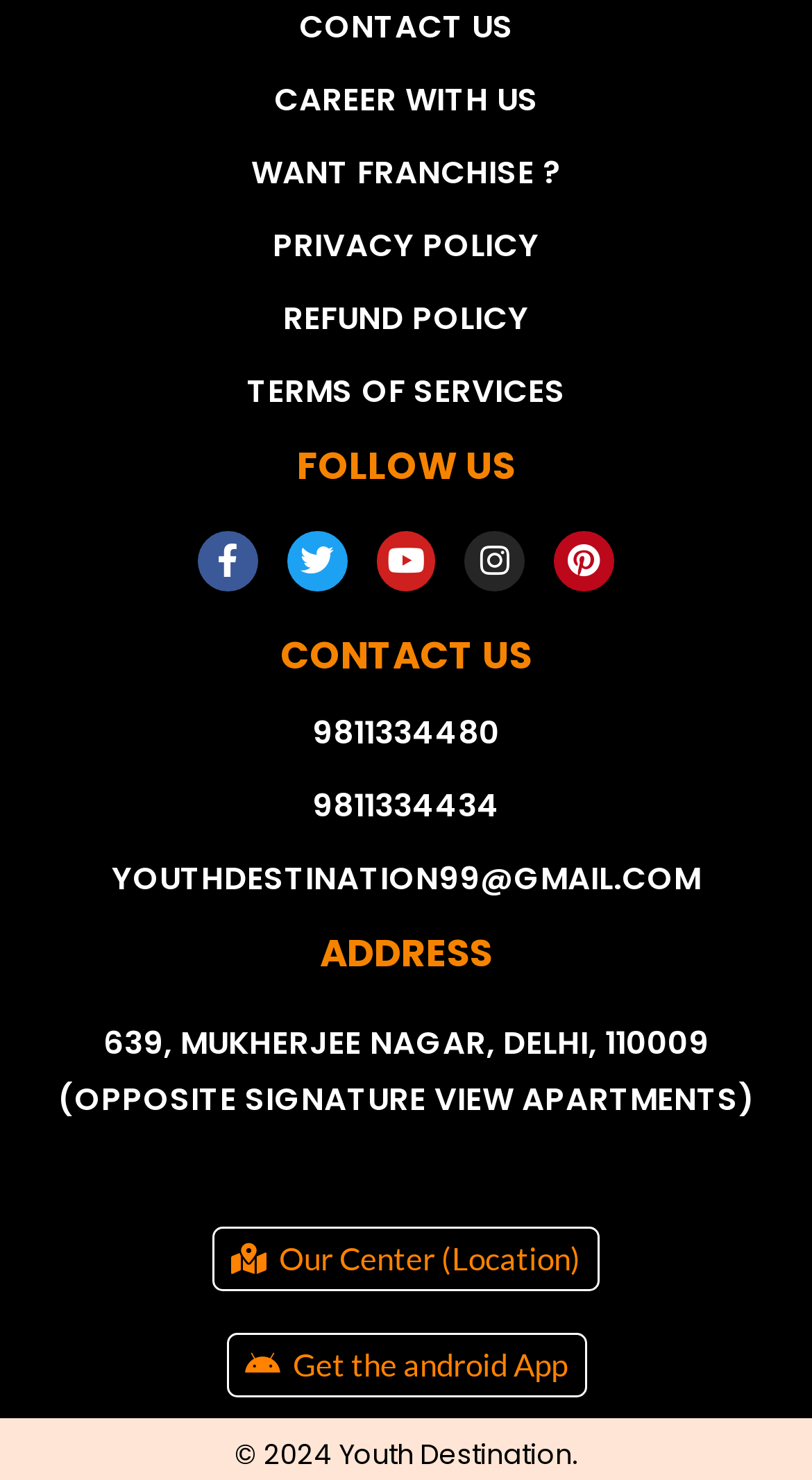Please locate the clickable area by providing the bounding box coordinates to follow this instruction: "Follow us on Facebook".

[0.244, 0.359, 0.317, 0.399]